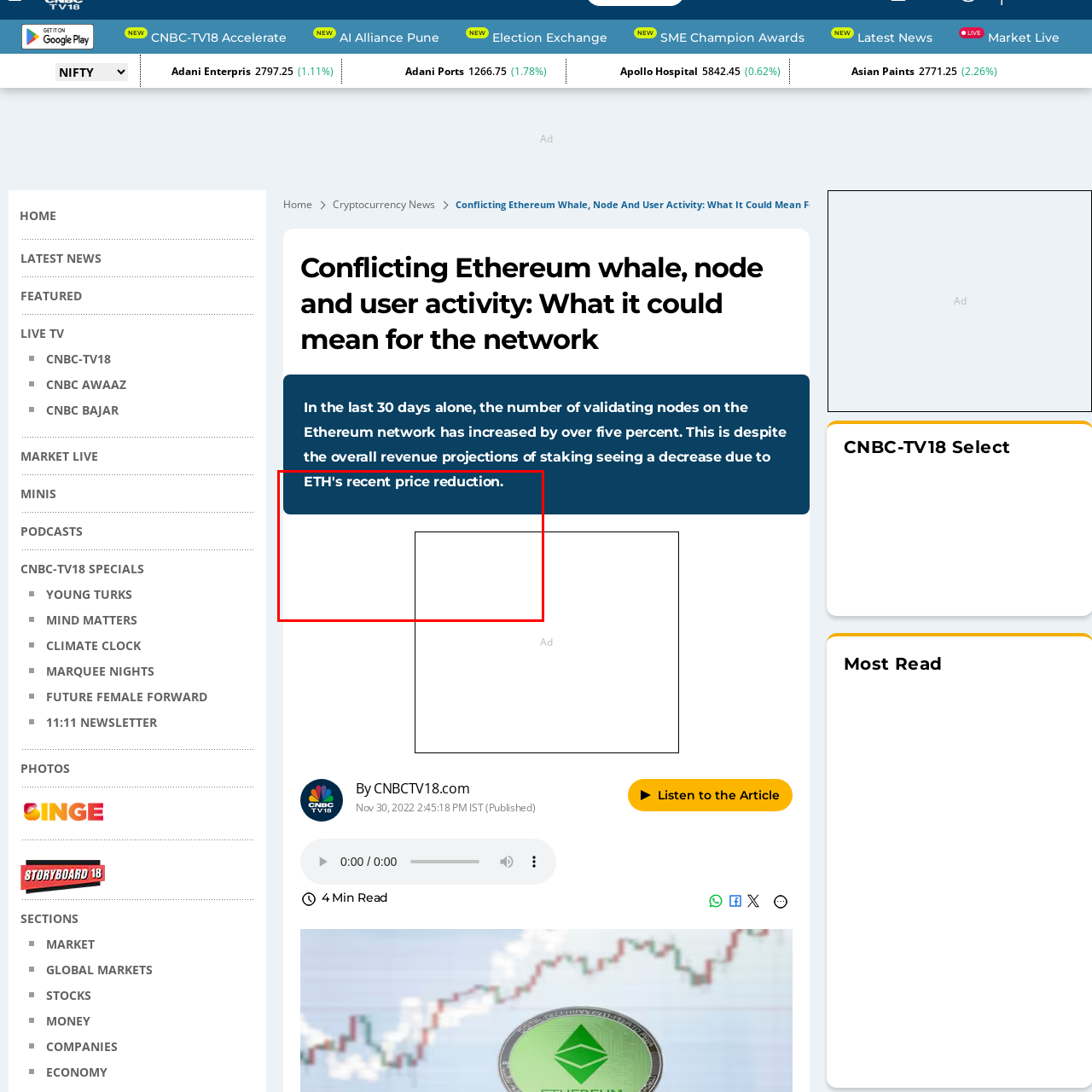Look at the image inside the red boundary and respond to the question with a single word or phrase: What is the purpose of the visual?

Draw attention